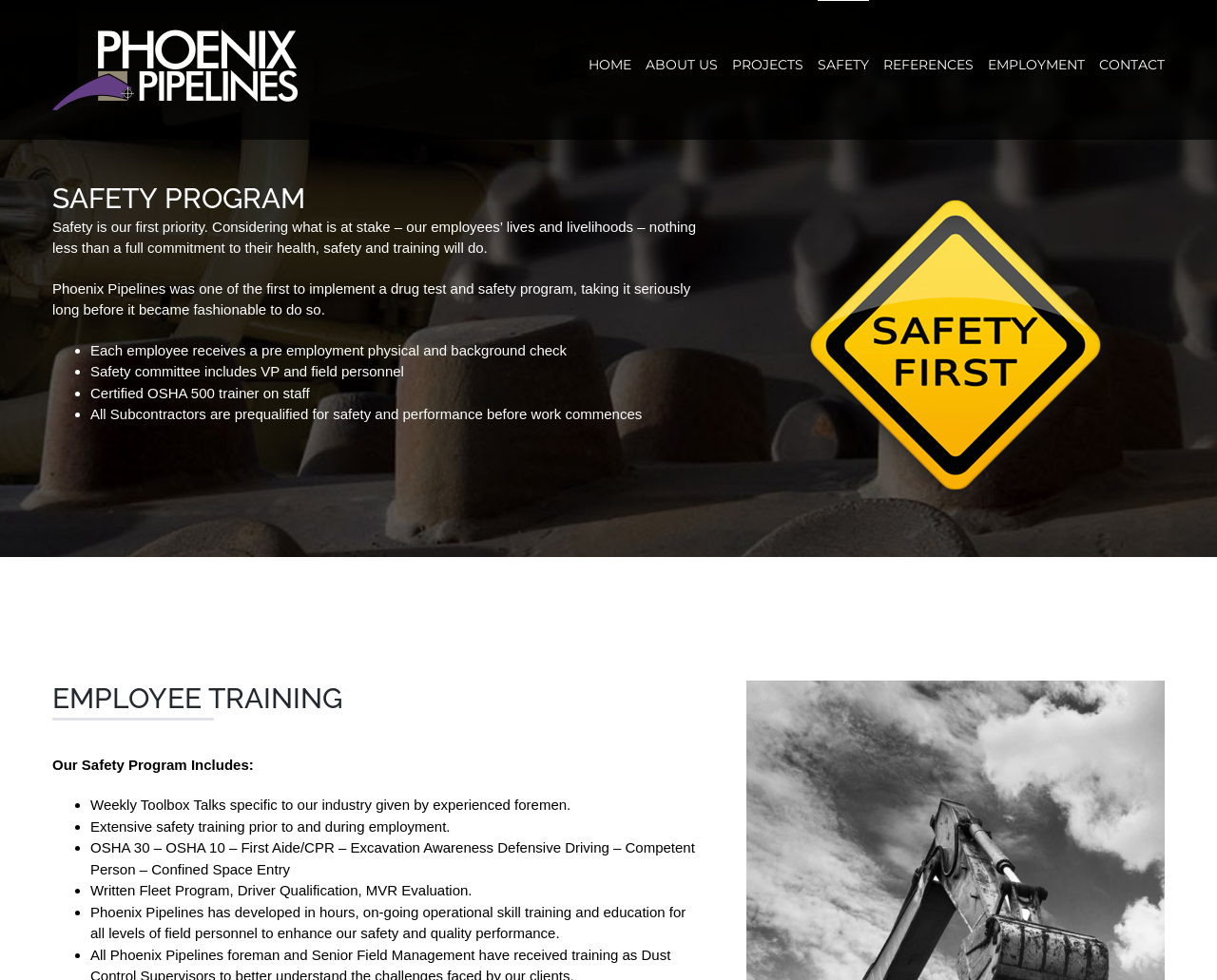Could you determine the bounding box coordinates of the clickable element to complete the instruction: "Click the CONTACT link"? Provide the coordinates as four float numbers between 0 and 1, i.e., [left, top, right, bottom].

[0.903, 0.0, 0.957, 0.131]